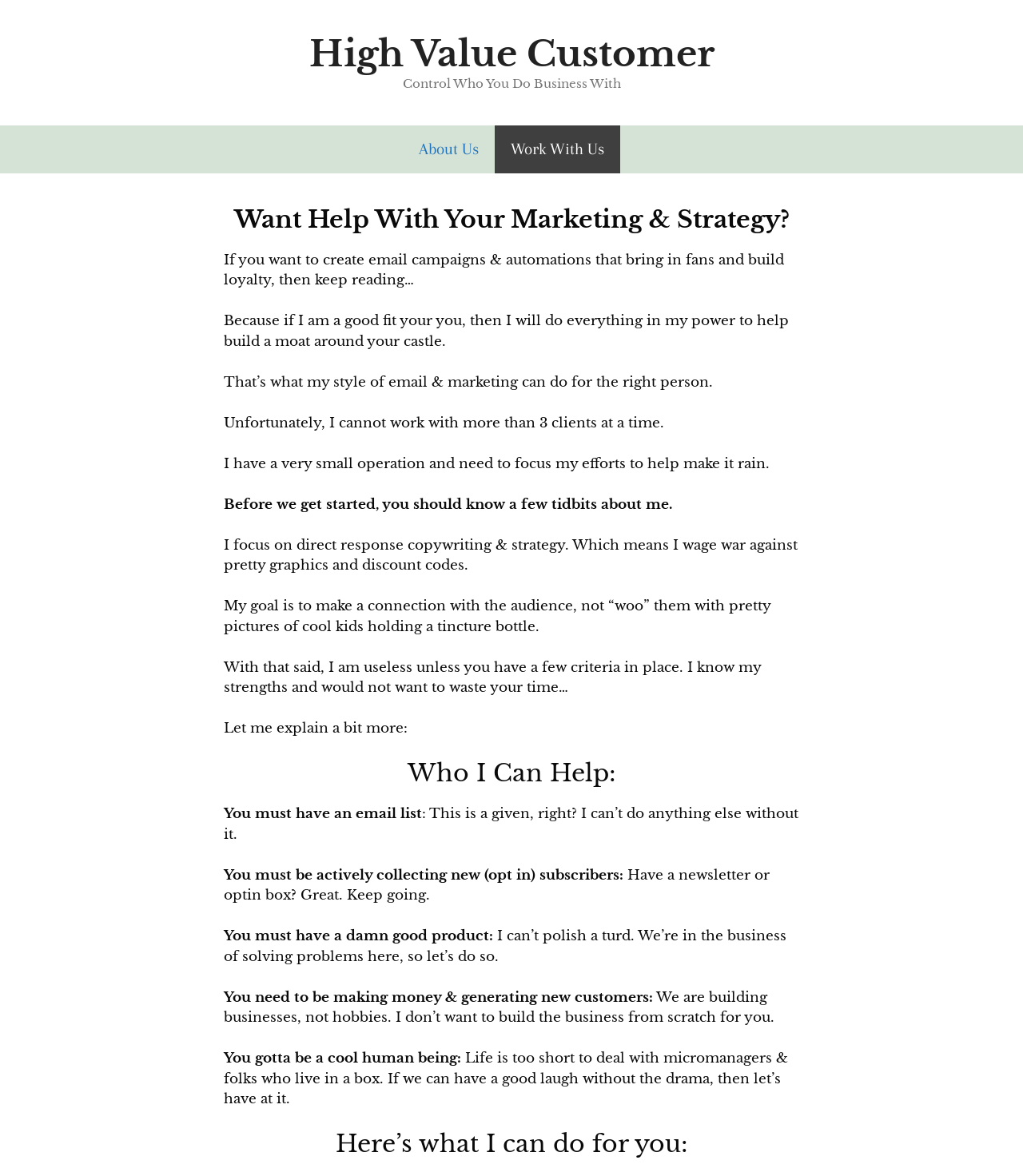How many clients can the author work with at a time?
Analyze the image and deliver a detailed answer to the question.

The author states that they have a small operation and can only work with a maximum of three clients at a time, implying that they prioritize quality over quantity.